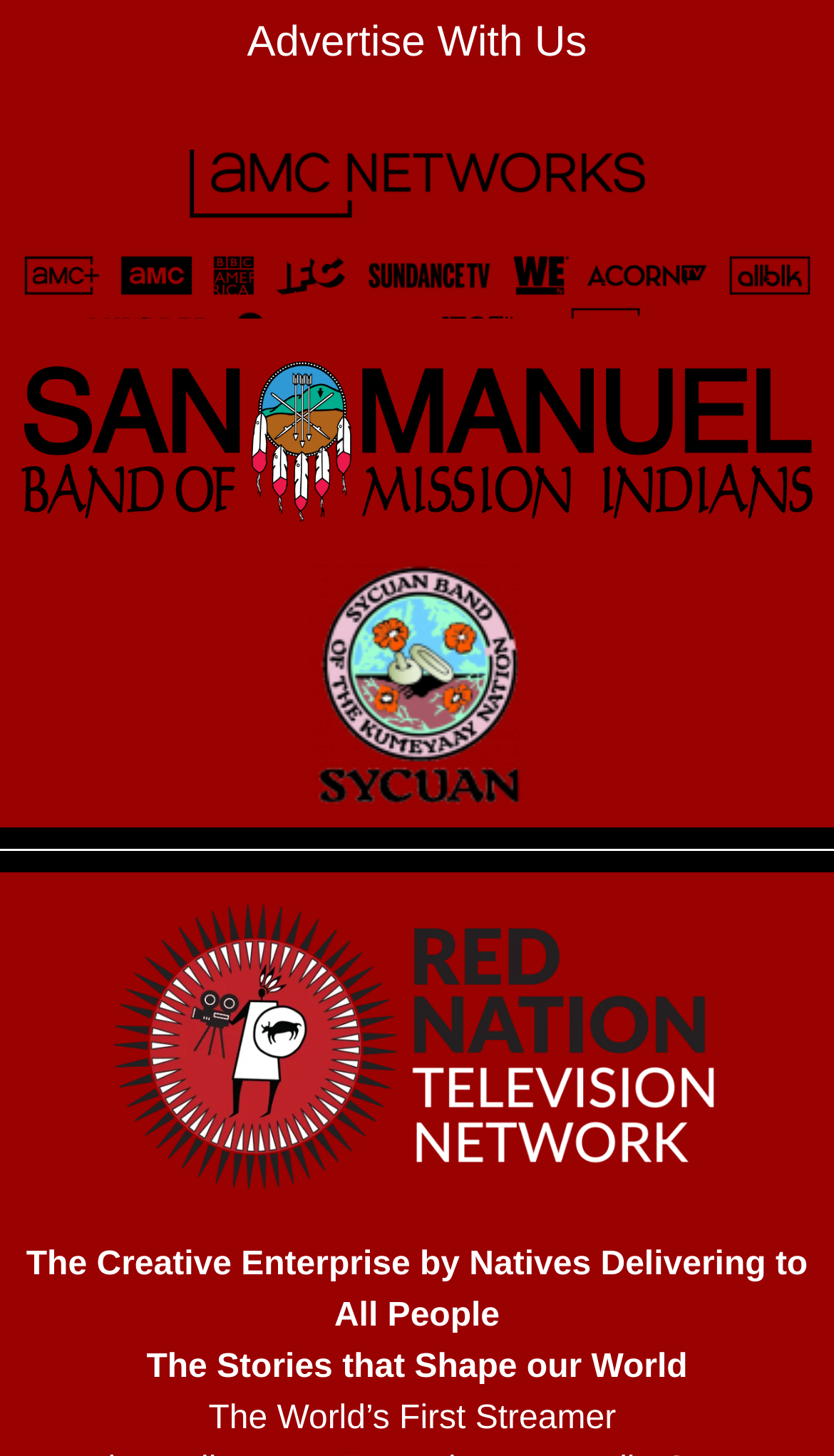Your task is to extract the text of the main heading from the webpage.

The Game of Life: Heart and Spirit of the Onondaga